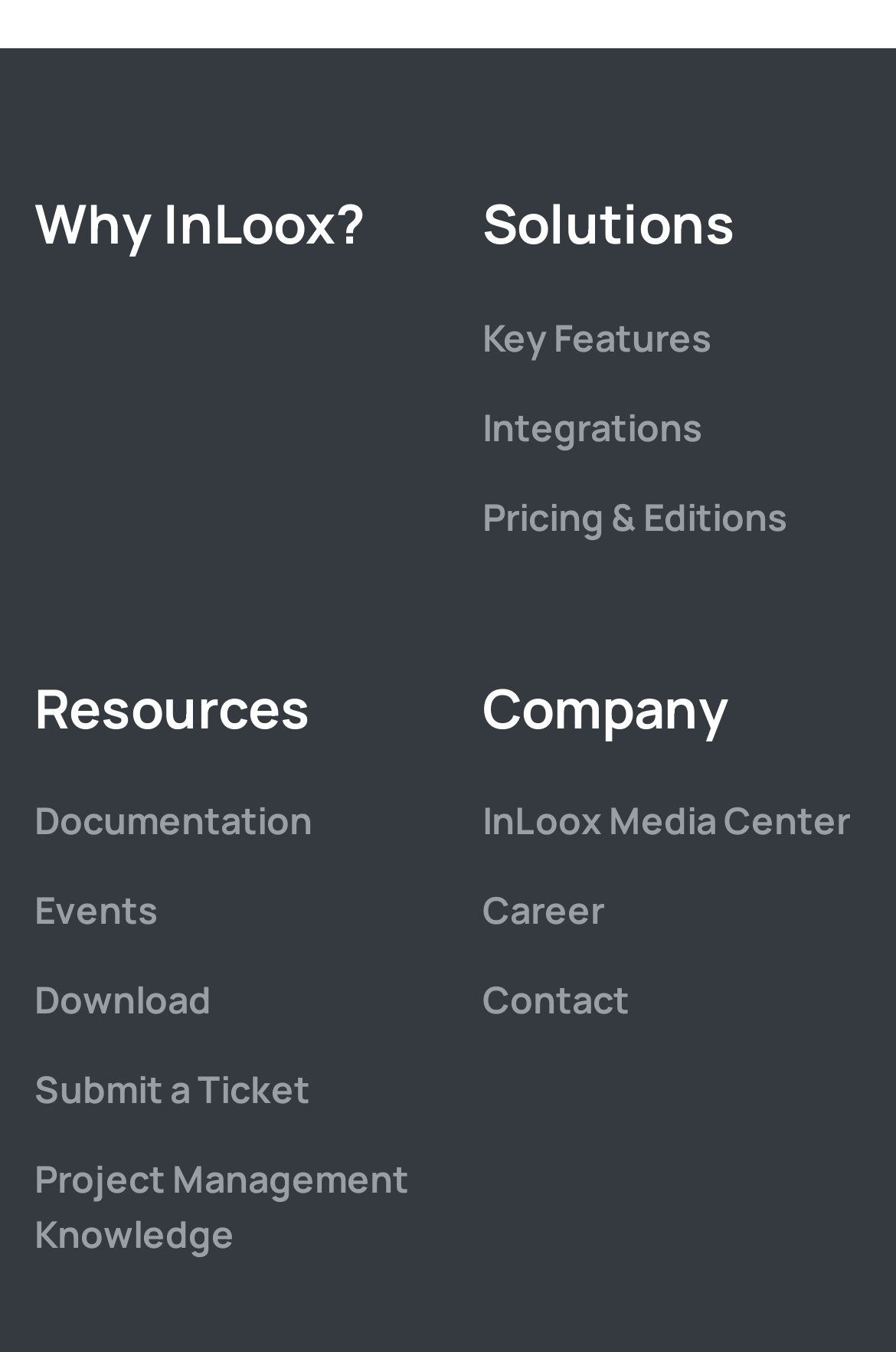Answer briefly with one word or phrase:
What is the link next to 'Resources'?

Documentation